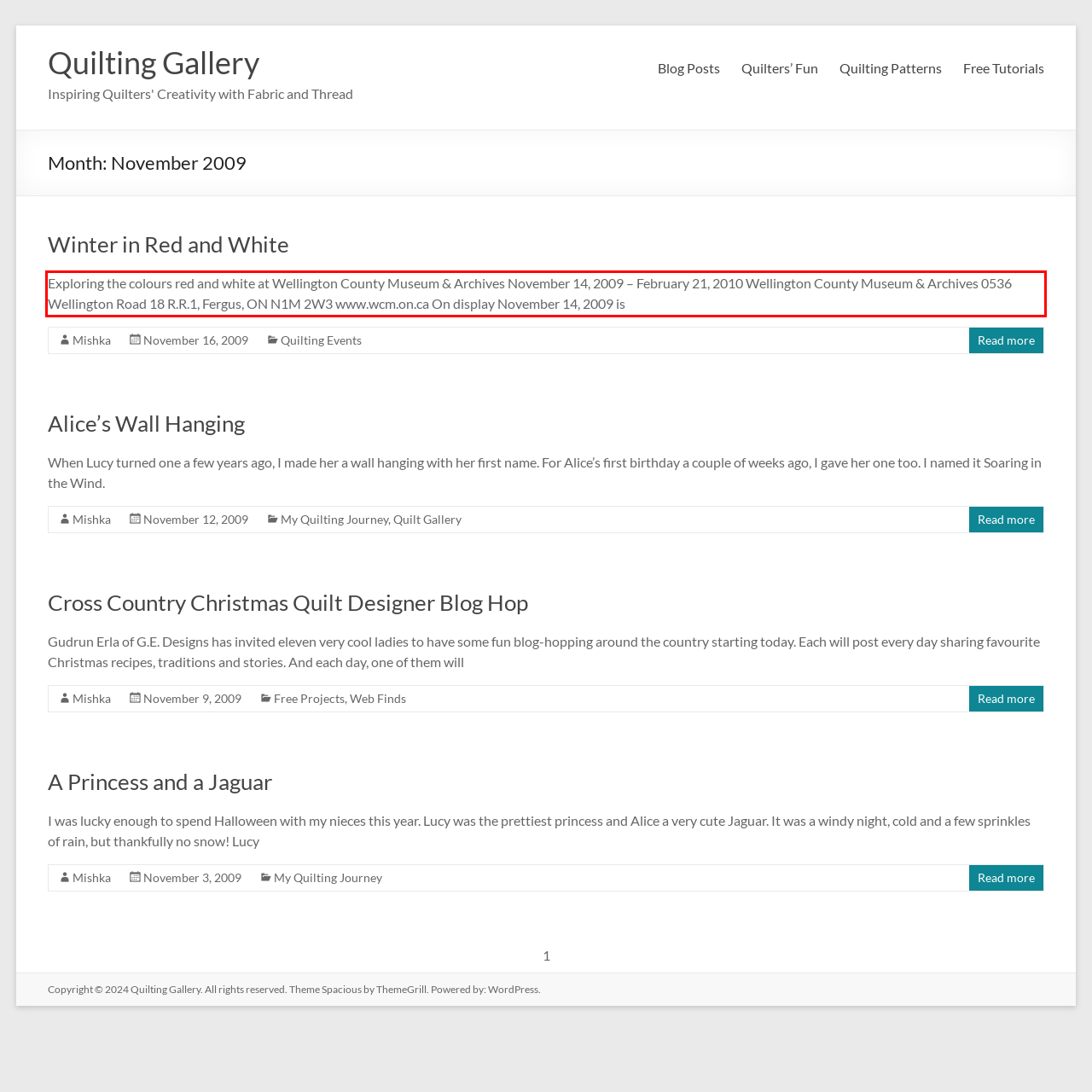Locate the red bounding box in the provided webpage screenshot and use OCR to determine the text content inside it.

Exploring the colours red and white at Wellington County Museum & Archives November 14, 2009 – February 21, 2010 Wellington County Museum & Archives 0536 Wellington Road 18 R.R.1, Fergus, ON N1M 2W3 www.wcm.on.ca On display November 14, 2009 is